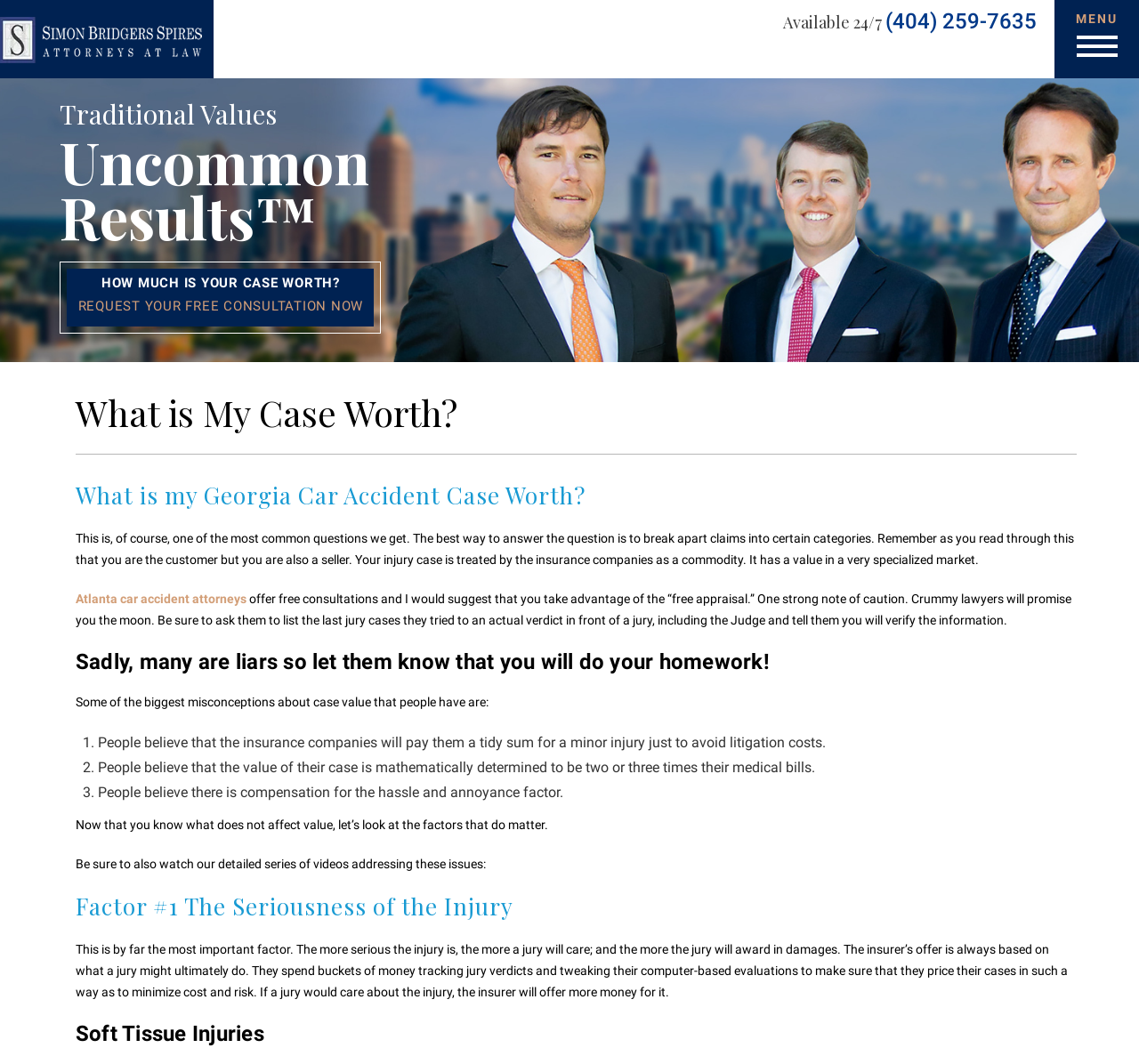Respond to the question below with a single word or phrase:
What is the first factor that affects the value of a case?

The Seriousness of the Injury